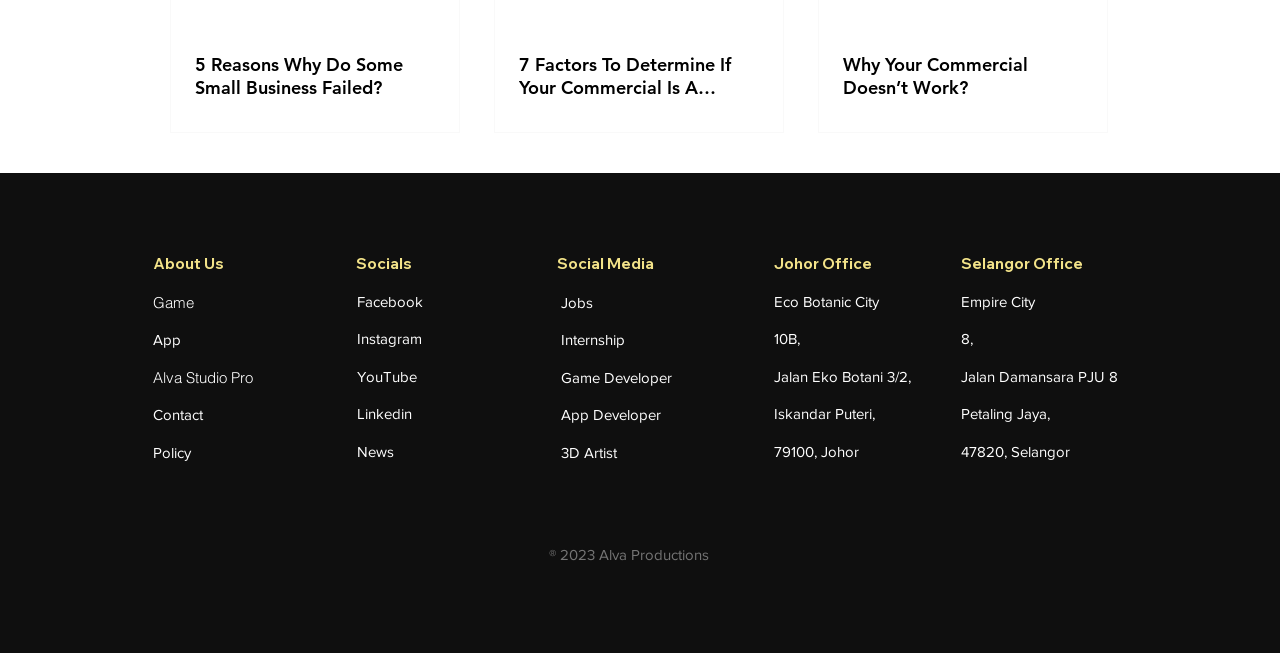Please locate the bounding box coordinates for the element that should be clicked to achieve the following instruction: "Learn about Alva Studio Pro". Ensure the coordinates are given as four float numbers between 0 and 1, i.e., [left, top, right, bottom].

[0.12, 0.563, 0.198, 0.592]